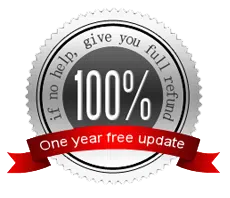Provide a rich and detailed narrative of the image.

This image showcases a prominent badge featuring a bold and secure design. The badge prominently displays "100%" in large, eye-catching numbers at the center, conveying a strong message of satisfaction or guarantee. Surrounding this, the text states, "if no help, give you full refund," reinforcing a commitment to customer support and assurance. Below, a striking red ribbon adds emphasis with the phrase "One year free update," suggesting continued service and value for the purchaser. This imagery is designed to instill confidence in potential customers, assuring them of the quality and reliability of the offered products or services.